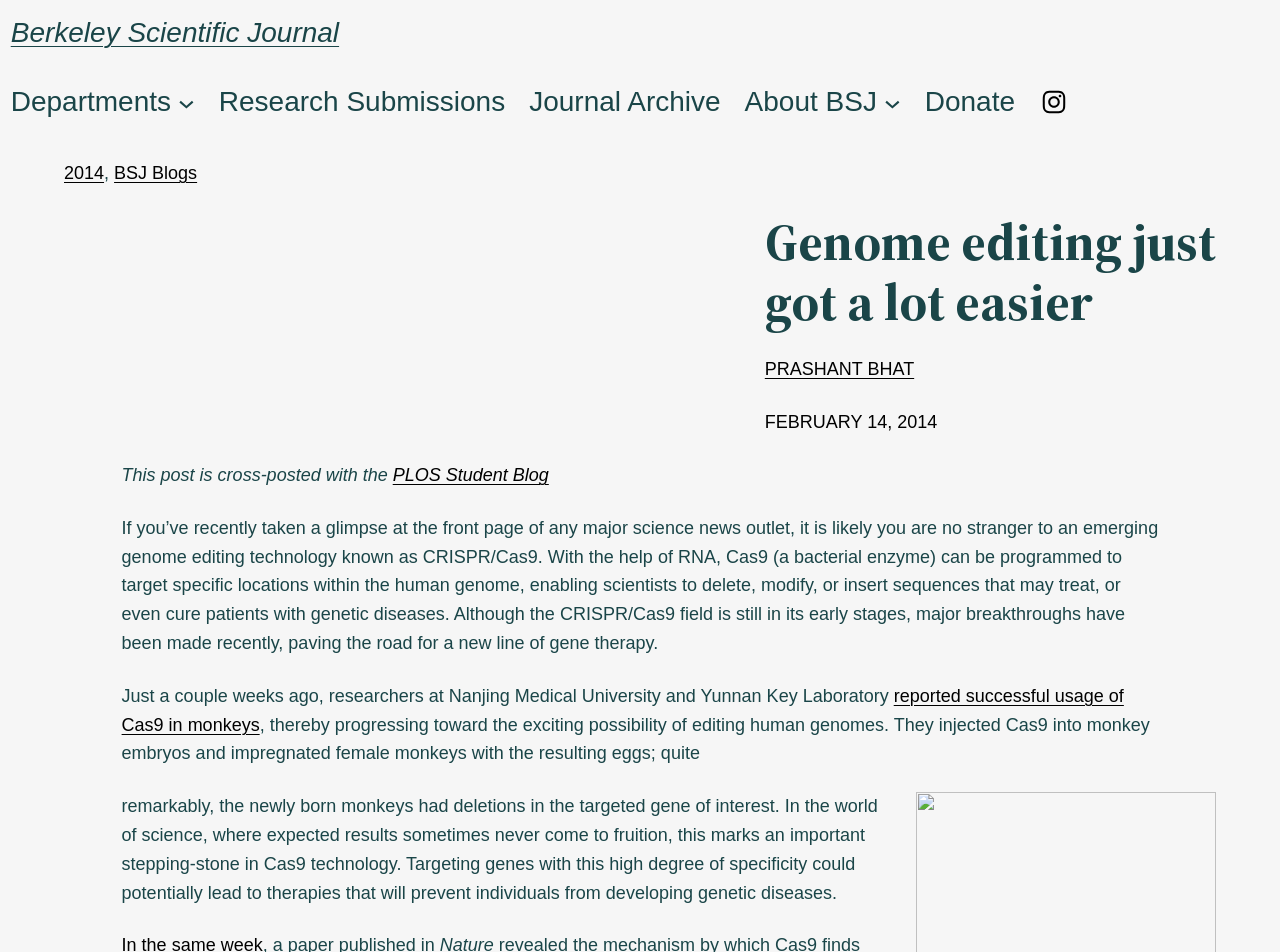Determine the bounding box coordinates of the target area to click to execute the following instruction: "Click on the 'Departments' link."

[0.008, 0.084, 0.134, 0.131]